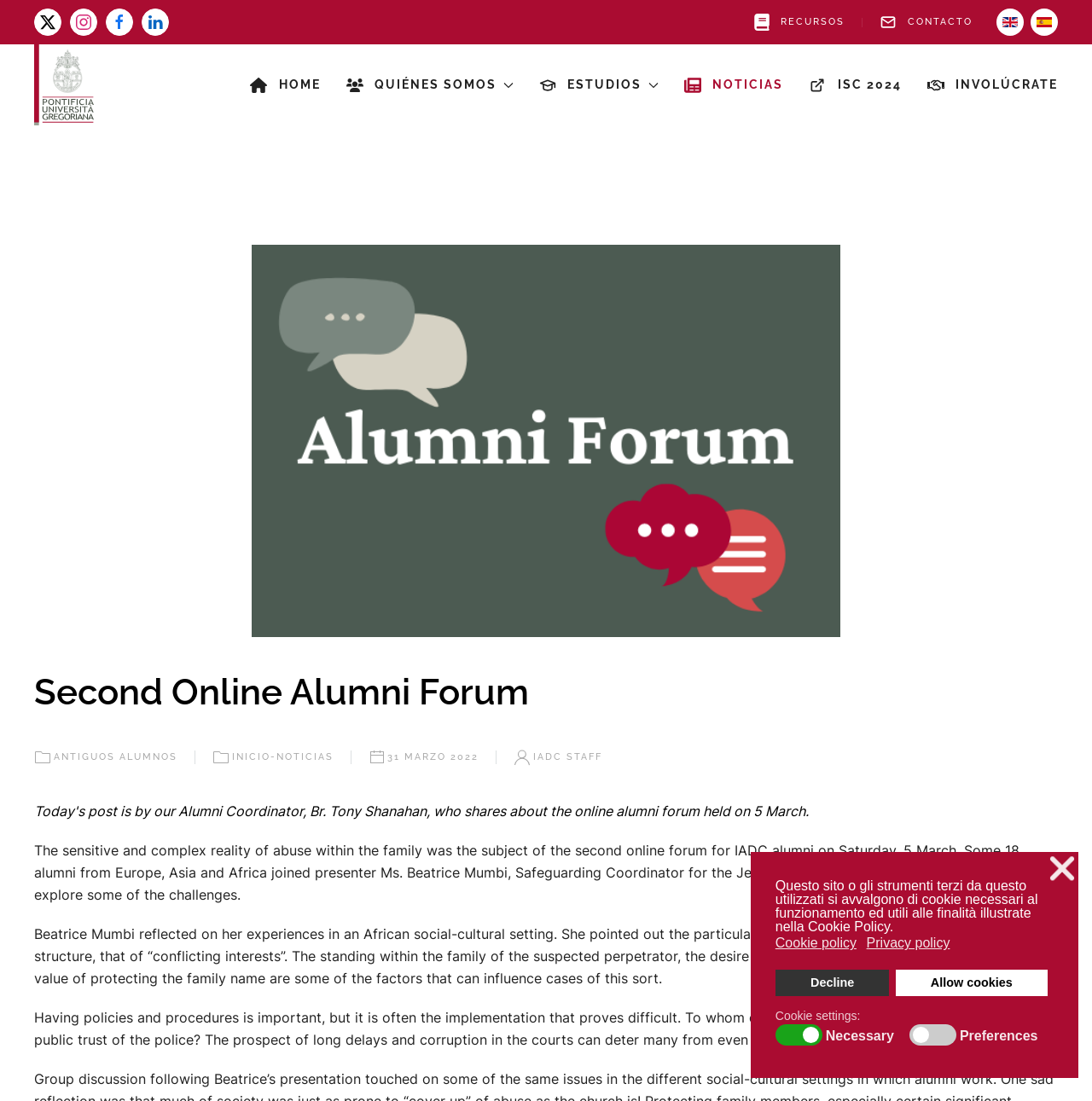How many alumni joined the online forum? Analyze the screenshot and reply with just one word or a short phrase.

18